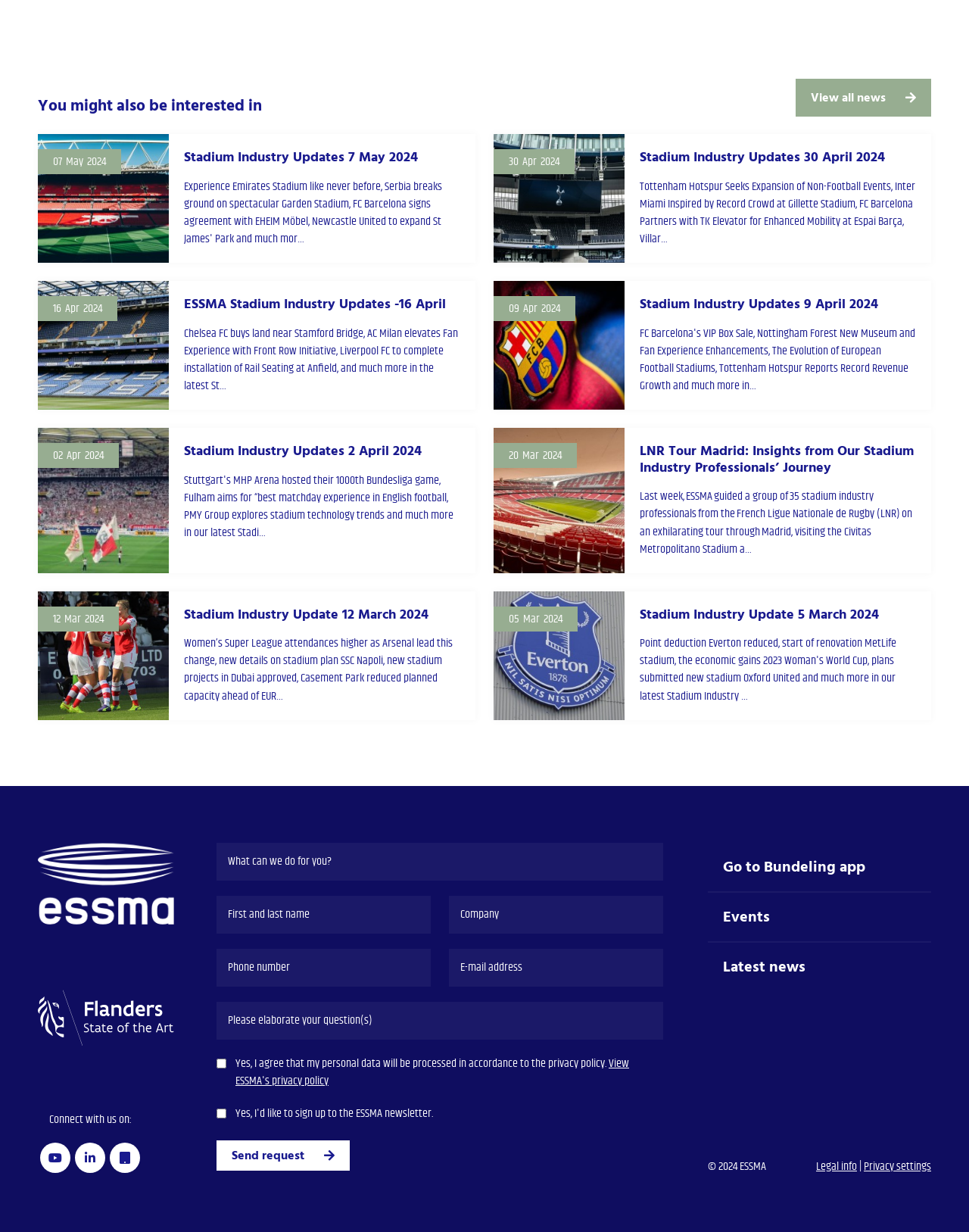Given the description "View all news", determine the bounding box of the corresponding UI element.

[0.821, 0.064, 0.961, 0.094]